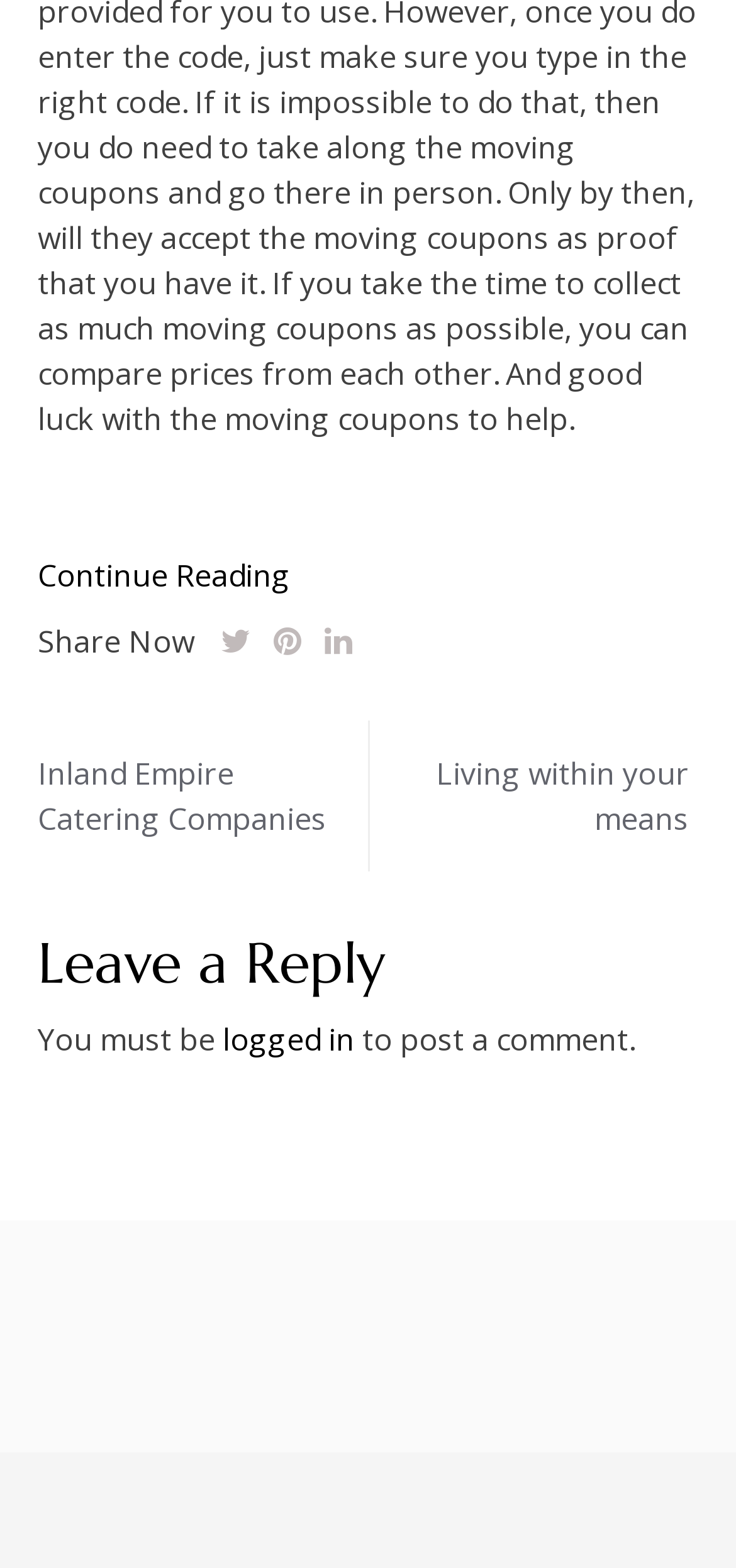What is the purpose of the 'Share Now' button?
Using the details shown in the screenshot, provide a comprehensive answer to the question.

The 'Share Now' button is likely used to share the current post or article on social media or other platforms, allowing users to quickly spread the content to others.